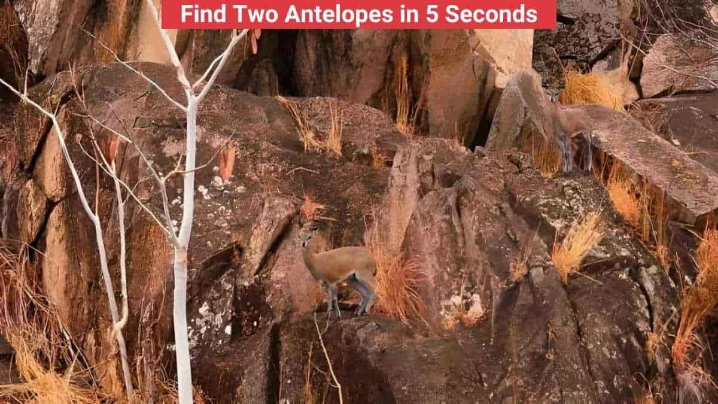Provide a comprehensive description of the image.

In this captivating optical illusion challenge titled “Find Two Antelopes in 5 Seconds,” the viewer is invited to spot two cleverly camouflaged antelopes nestled among rocky terrains. The image features a textured backdrop of large, rugged rocks interspersed with dry grasses and sparse vegetation. A bold red banner at the top reads the challenge prompt, drawing attention to the task at hand. This engaging visual puzzle not only tests observational skills but also showcases the intricate ways in which nature can obscure its inhabitants, inviting participants to increase their mental acuity and attention to detail.